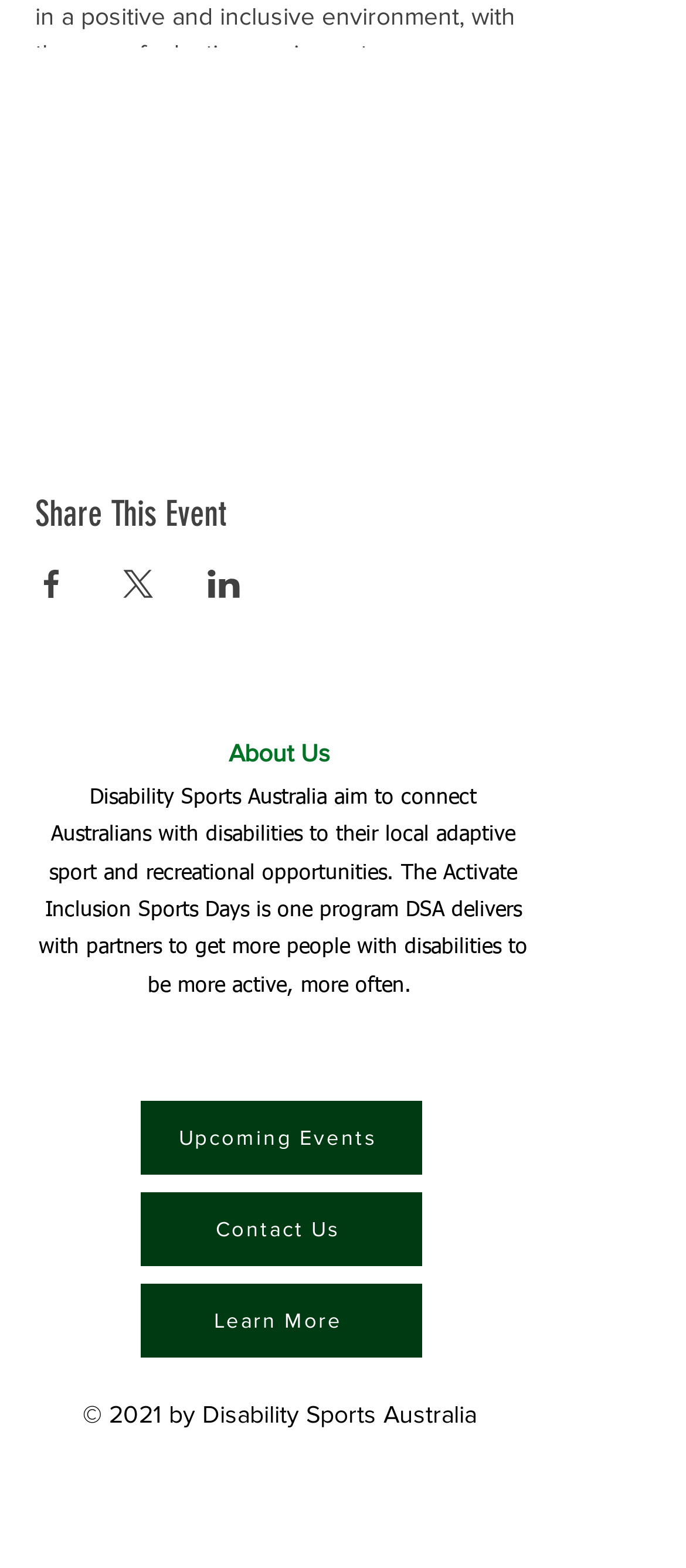Can you pinpoint the bounding box coordinates for the clickable element required for this instruction: "visit the upcoming events page"? The coordinates should be four float numbers between 0 and 1, i.e., [left, top, right, bottom].

[0.205, 0.702, 0.615, 0.749]